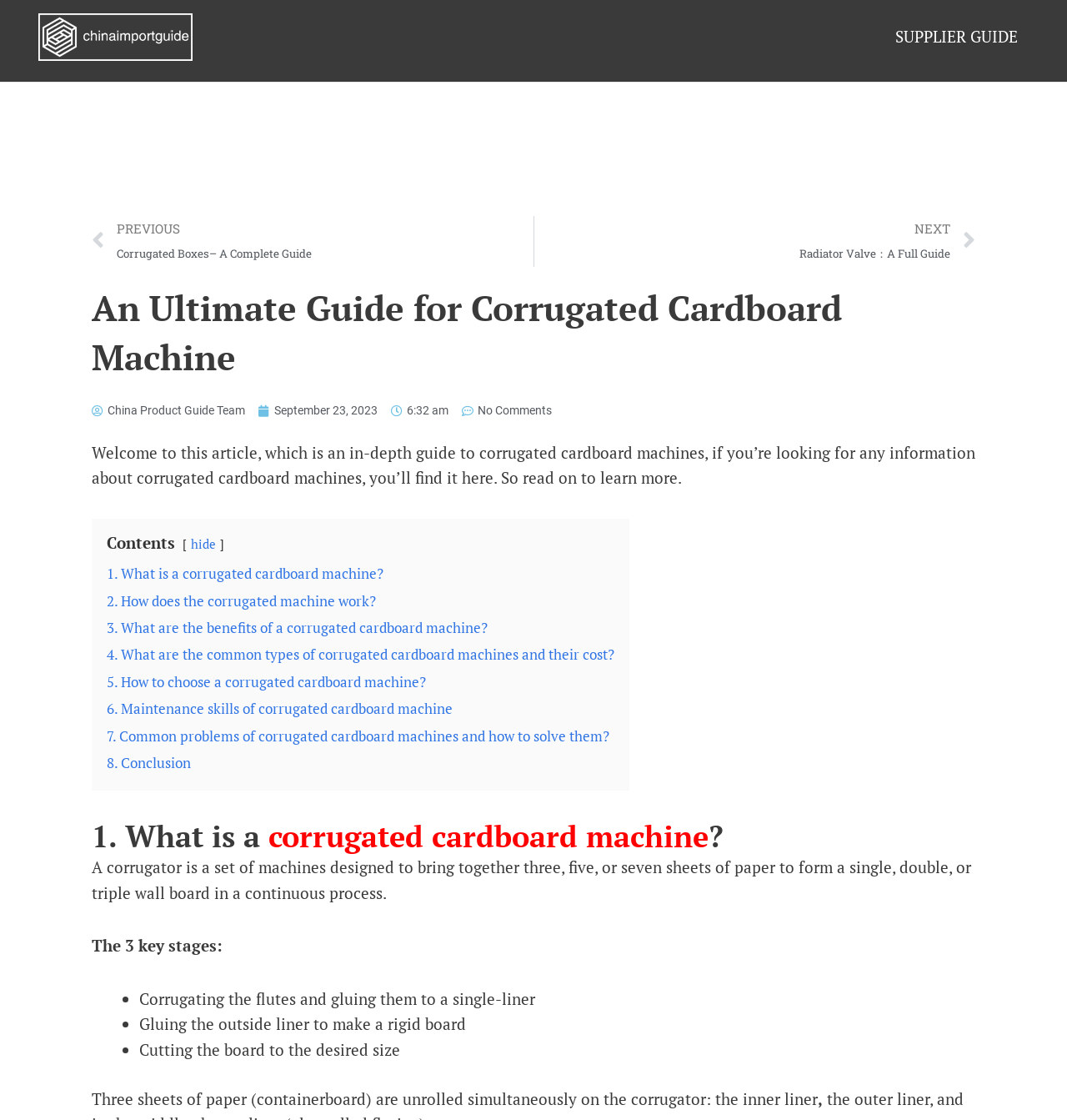Answer the following query with a single word or phrase:
What is the purpose of a corrugator?

To form a single board